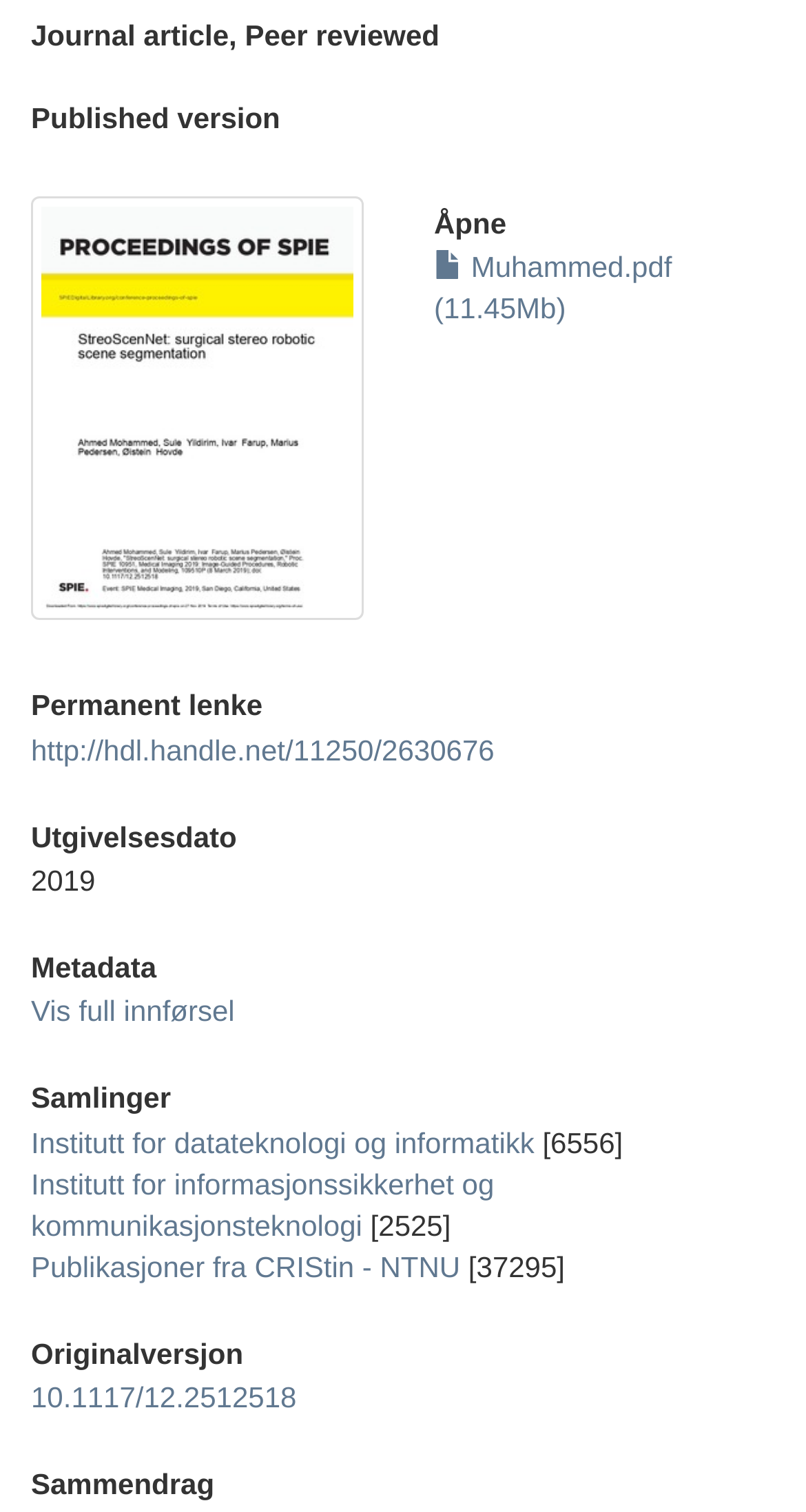Given the description of a UI element: "Publikasjoner fra CRIStin - NTNU", identify the bounding box coordinates of the matching element in the webpage screenshot.

[0.038, 0.827, 0.571, 0.848]